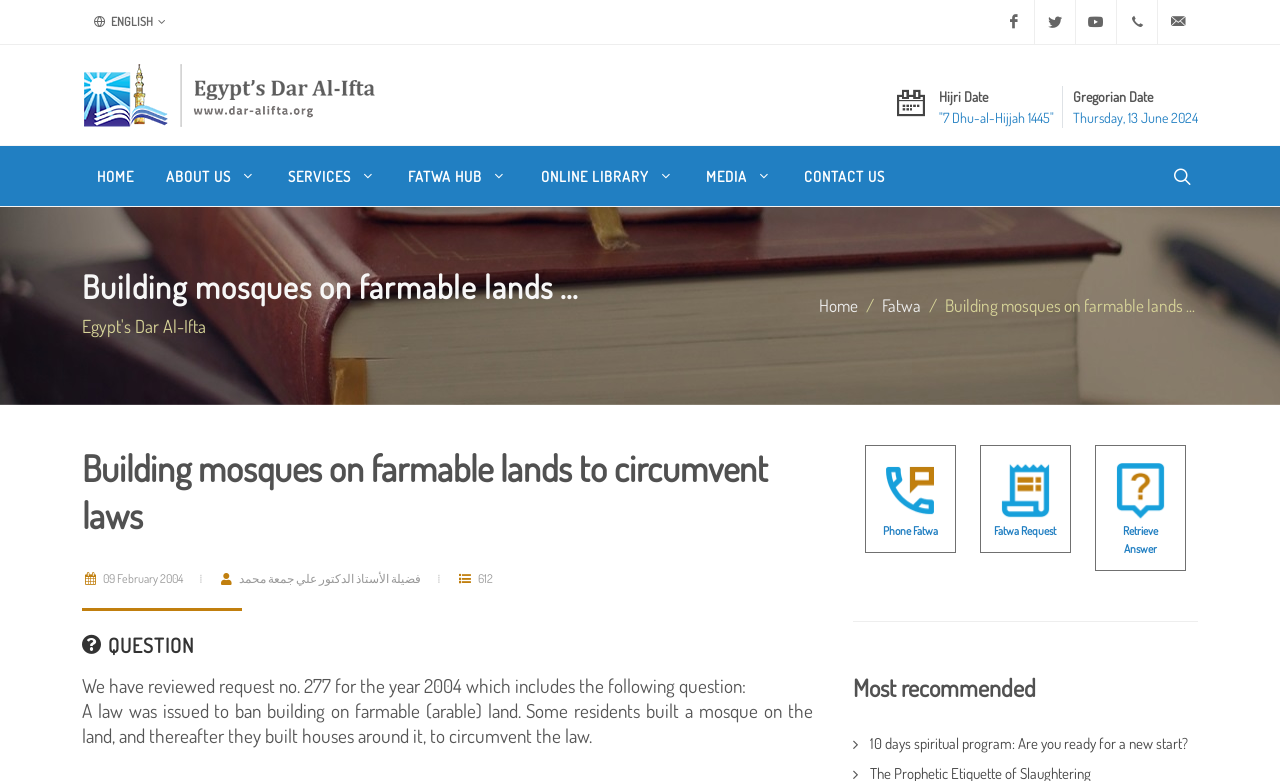Bounding box coordinates are specified in the format (top-left x, top-left y, bottom-right x, bottom-right y). All values are floating point numbers bounded between 0 and 1. Please provide the bounding box coordinate of the region this sentence describes: Services

[0.213, 0.187, 0.305, 0.264]